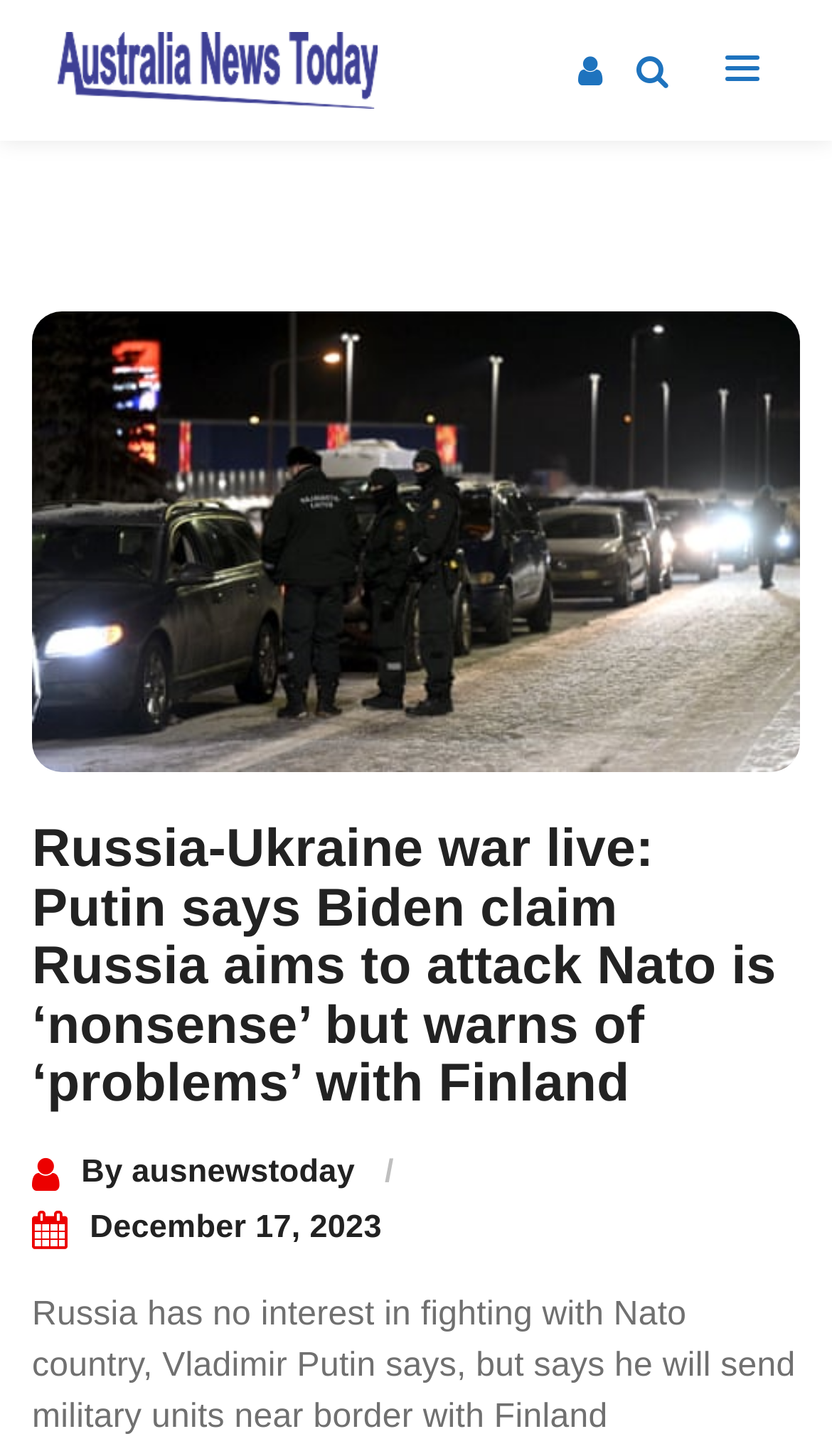Respond to the question below with a single word or phrase: What is the image about?

Russia-Ukraine war